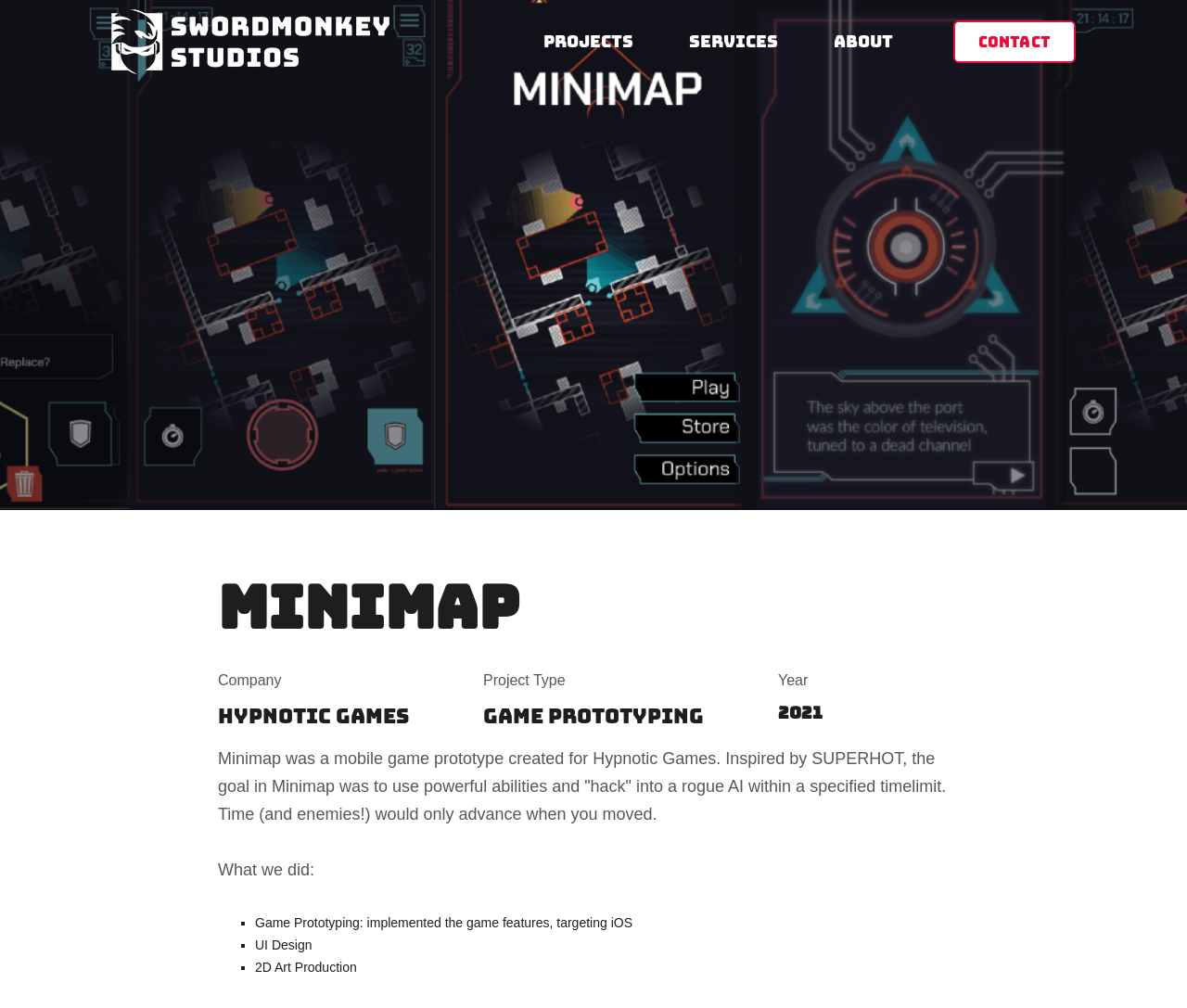Identify the bounding box coordinates for the UI element described as: "Contact".

[0.803, 0.021, 0.906, 0.063]